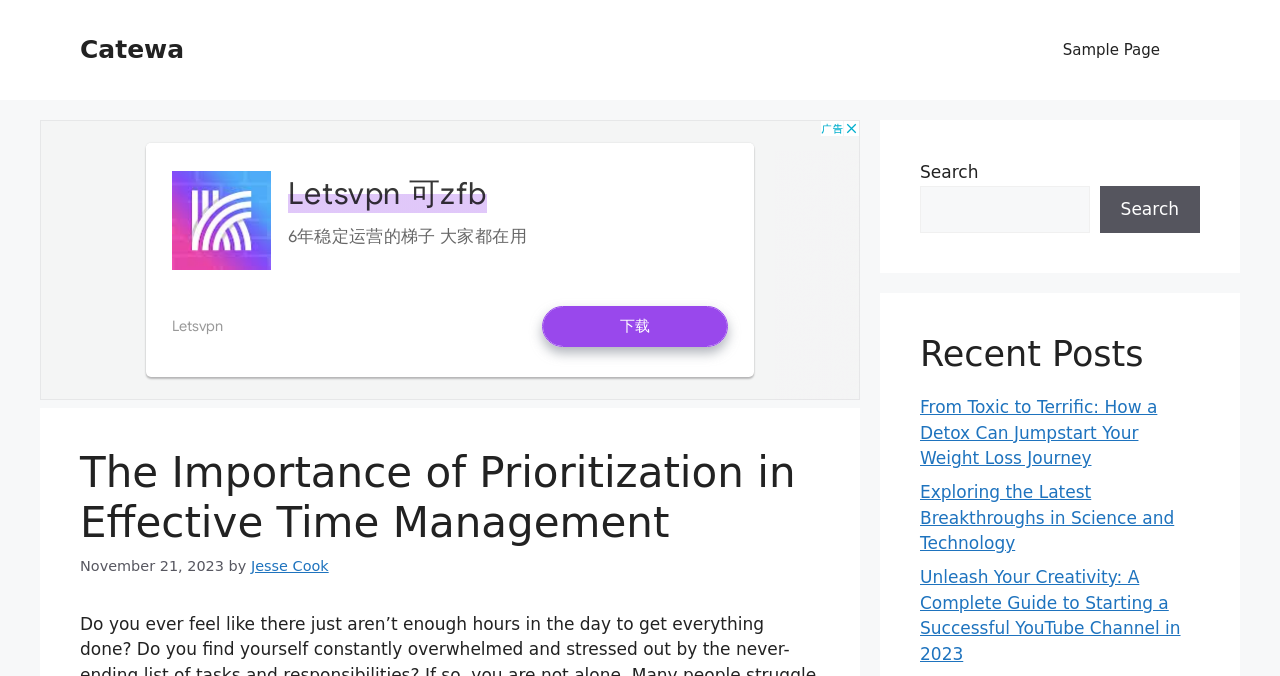Use a single word or phrase to answer the question:
What is the title of the first recent post?

From Toxic to Terrific